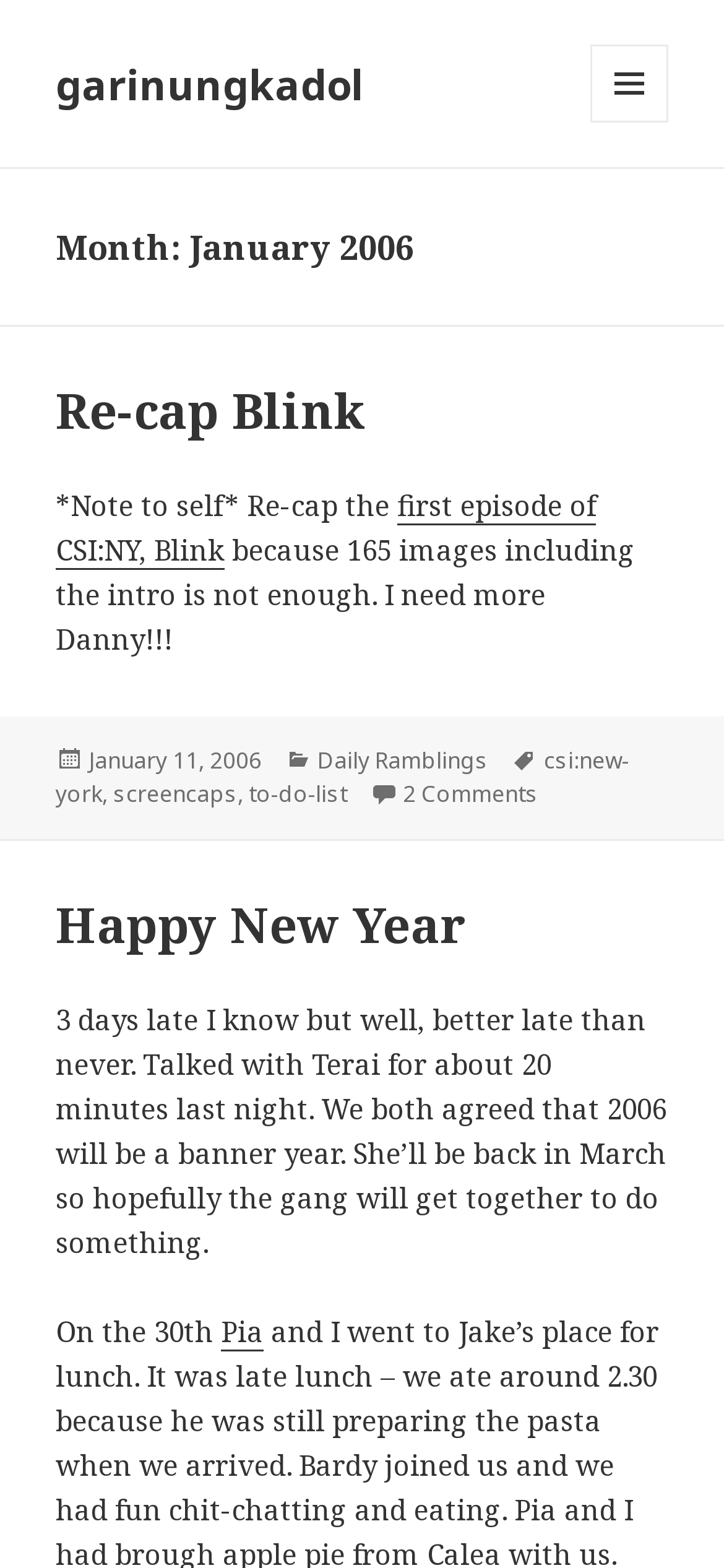Please provide a comprehensive answer to the question based on the screenshot: Who is mentioned in the second article?

The text 'Talked with Terai for about 20 minutes last night.' is present in the second article, which indicates that Terai is the person mentioned.